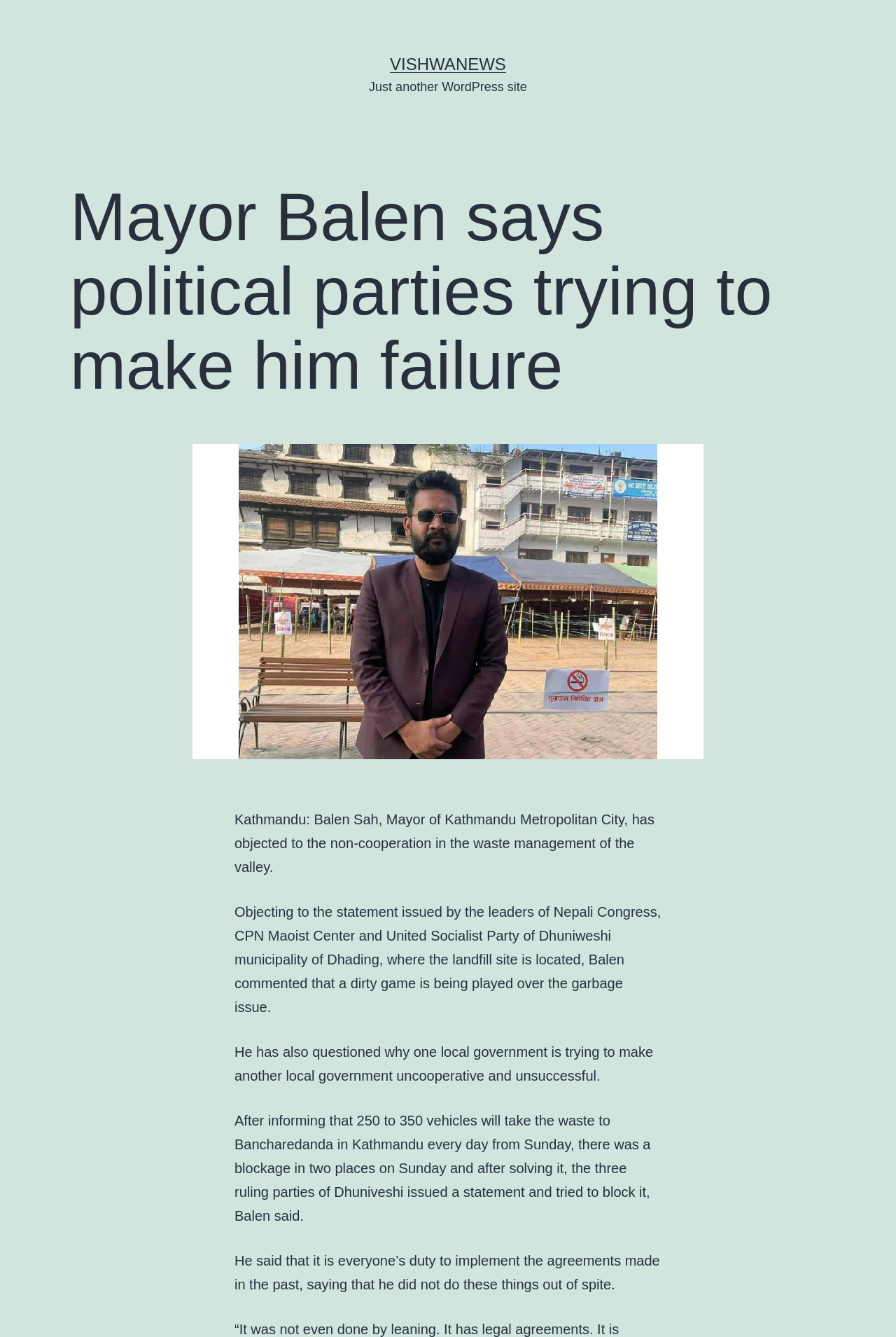Please use the details from the image to answer the following question comprehensively:
How many vehicles will take waste to Bancharedanda every day?

This answer can be obtained by reading the text in the webpage, specifically the sentence 'After informing that 250 to 350 vehicles will take the waste to Bancharedanda in Kathmandu every day from Sunday, there was a blockage in two places on Sunday and after solving it, the three ruling parties of Dhuniveshi issued a statement and tried to block it, Balen said.'